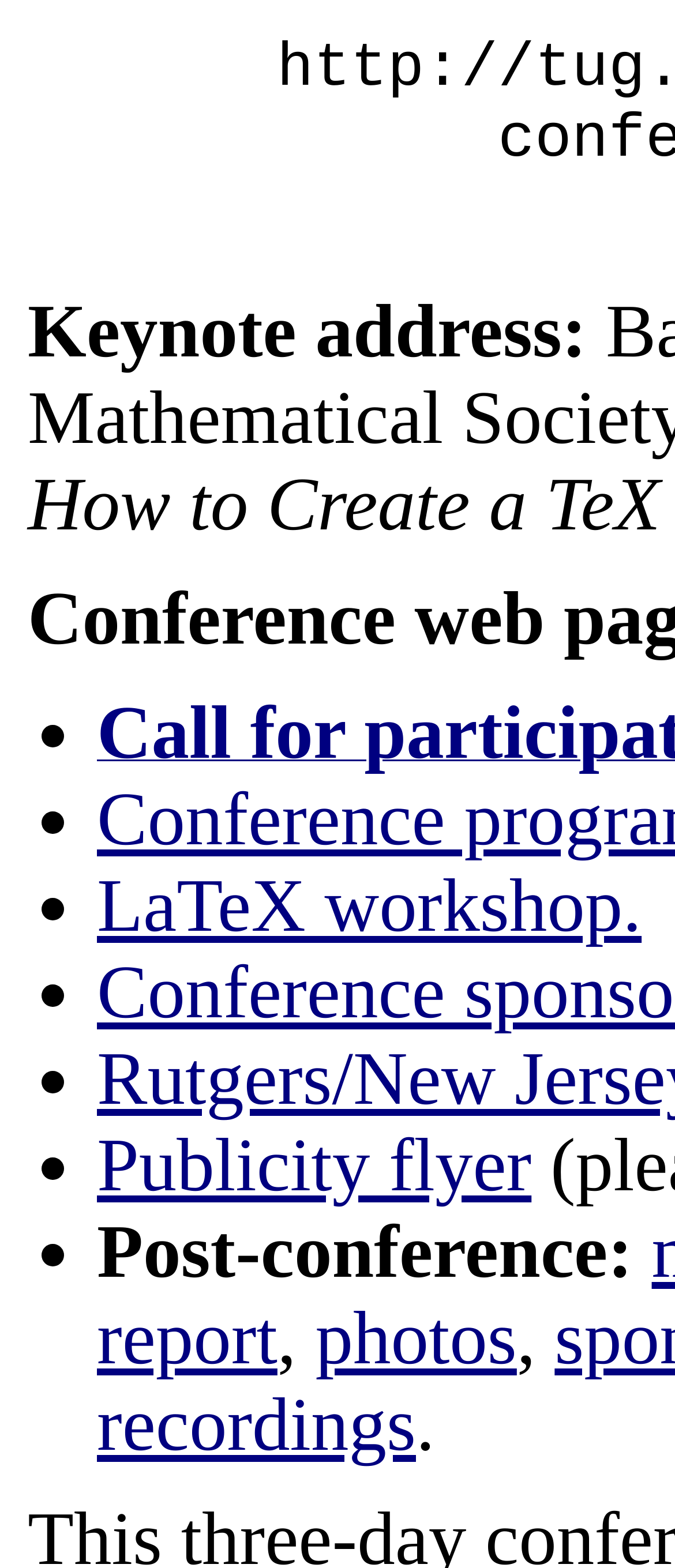Use a single word or phrase to answer the question:
What is the last item in the list?

photos